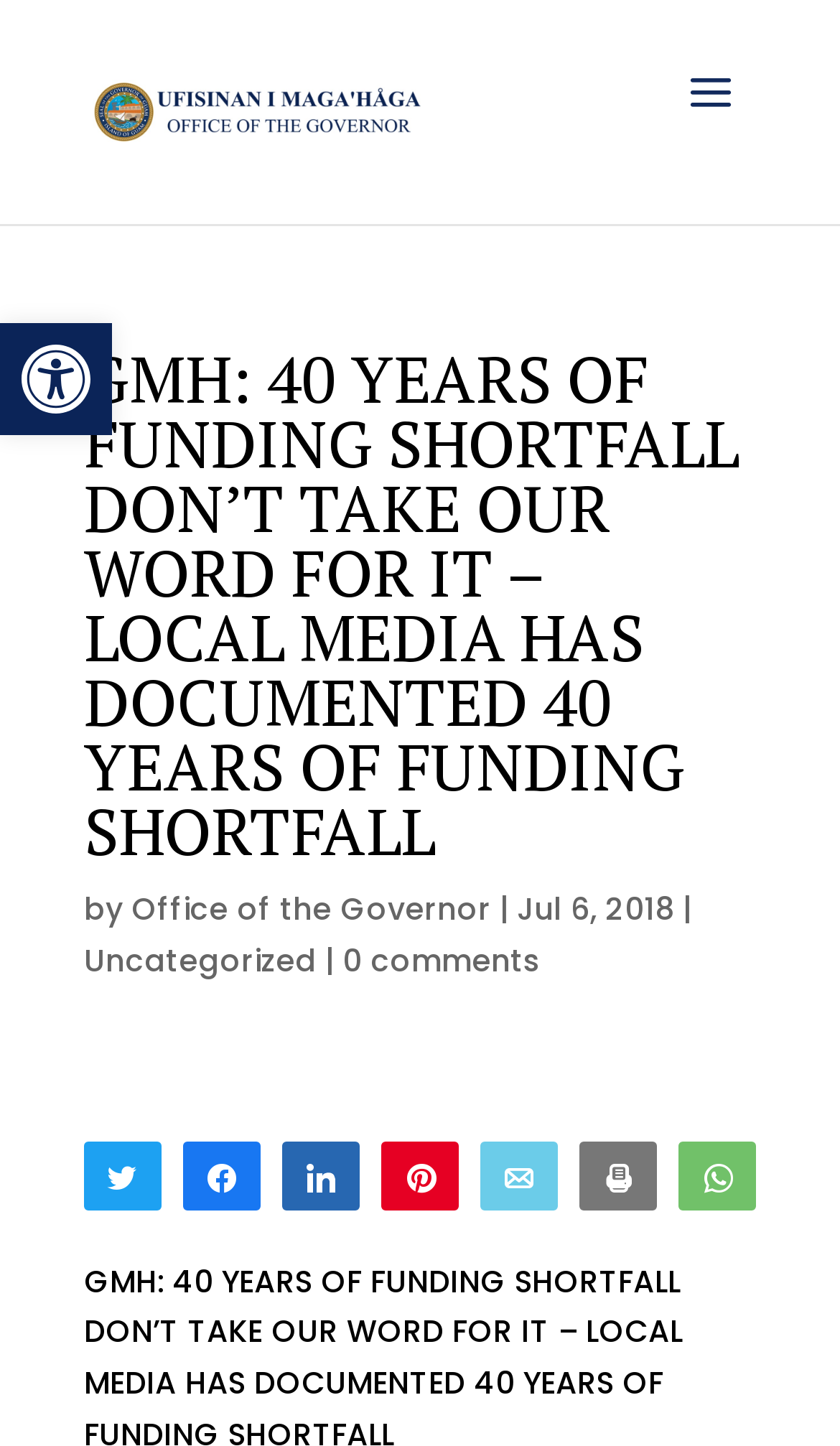Locate the UI element described by Email and provide its bounding box coordinates. Use the format (top-left x, top-left y, bottom-right x, bottom-right y) with all values as floating point numbers between 0 and 1.

[0.574, 0.79, 0.662, 0.835]